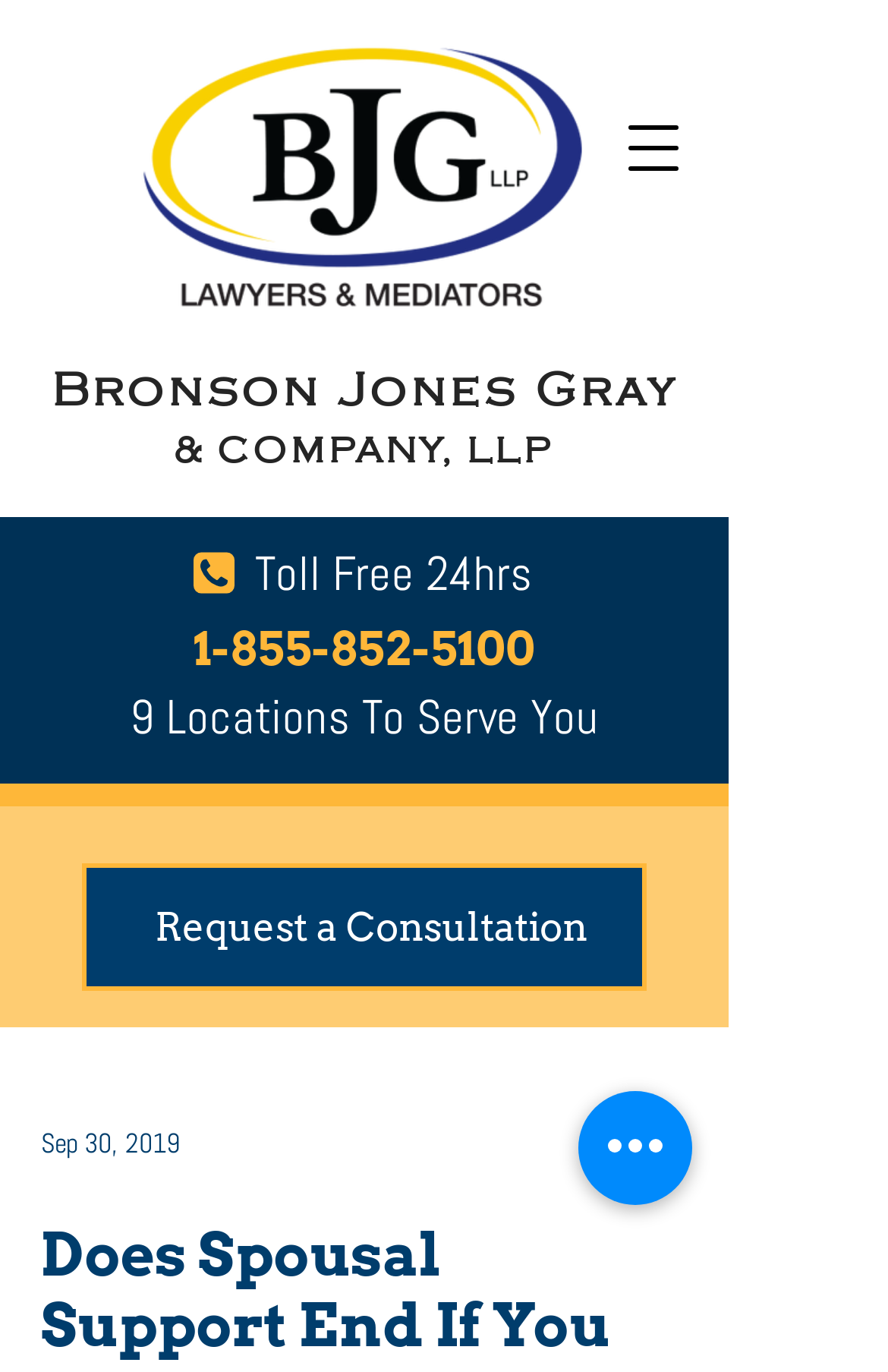Answer the question below with a single word or a brief phrase: 
Is there a navigation menu?

Yes